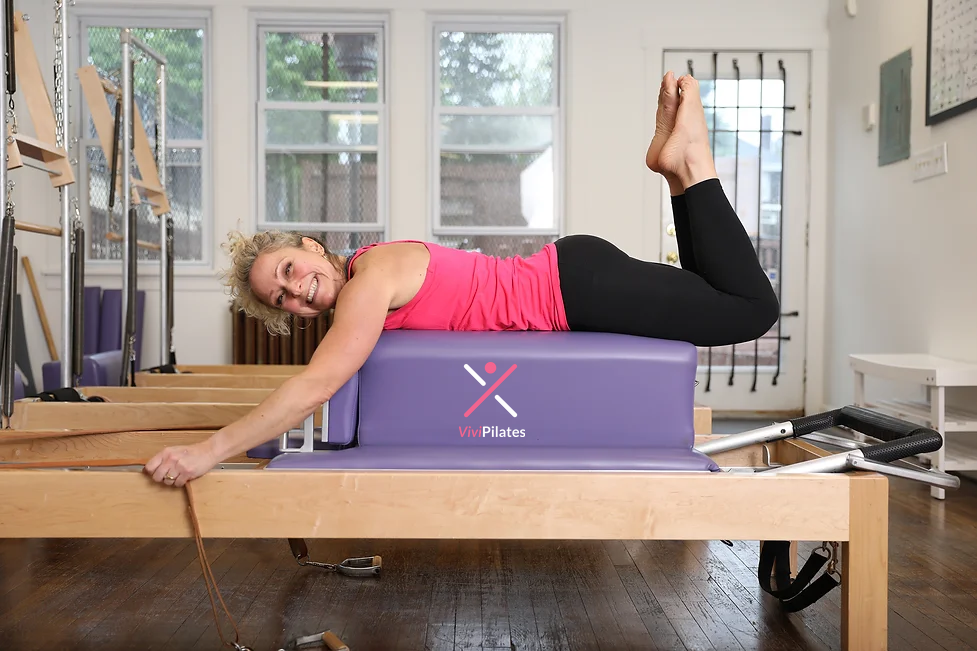What is the name of the Pilates studio?
Please answer the question with as much detail and depth as you can.

The logo for 'Vivi Pilates' is prominently displayed on the apparatus, emphasizing the studio's branding and inviting new clients to join the Pilates journey, as mentioned in the caption.